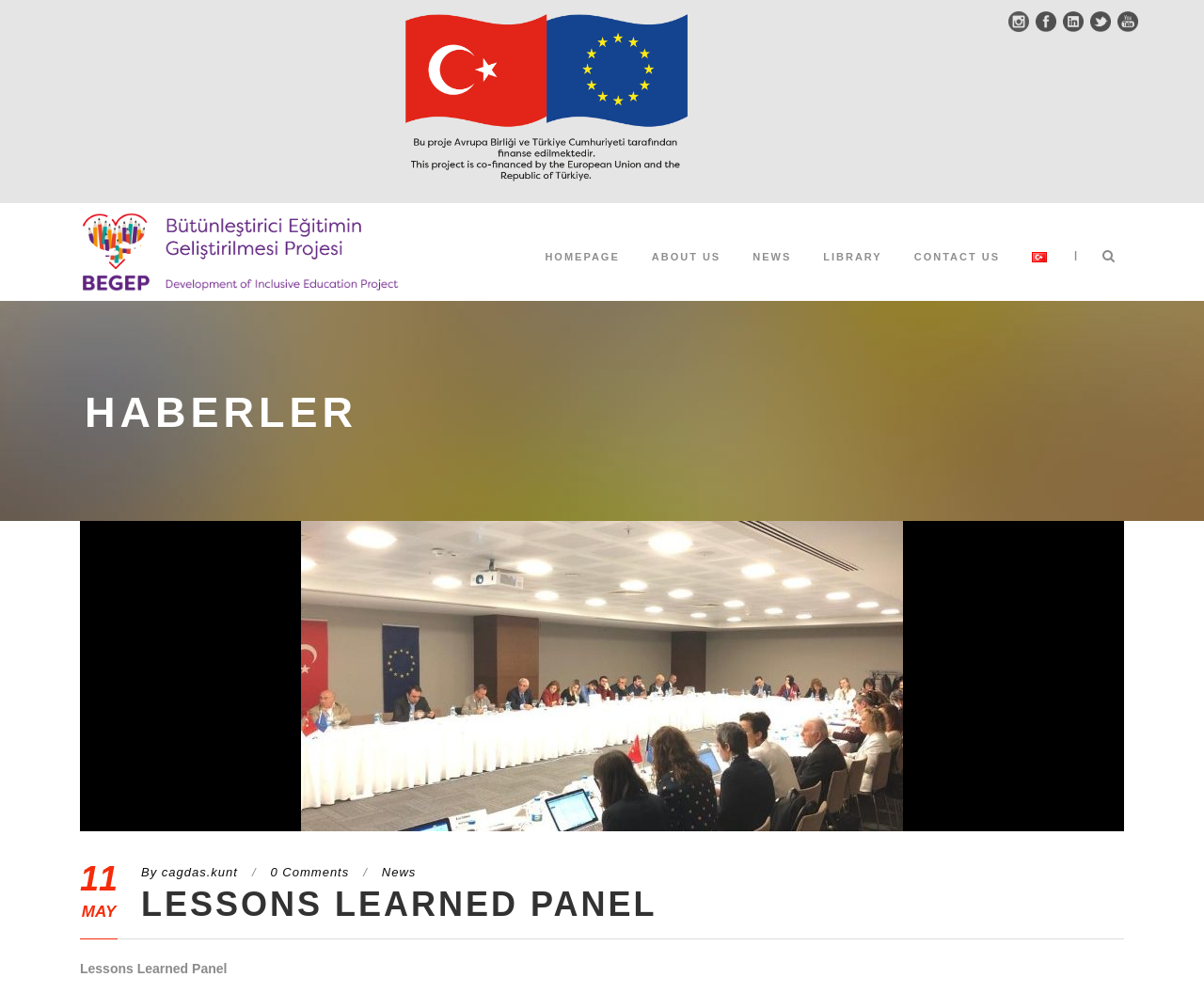Give a full account of the webpage's elements and their arrangement.

The webpage is titled "Lessons Learned Panel – BEGEP" and features a top navigation bar with social media links, including Deviant Art, Facebook, Linkedin, Twitter, and Youtube, each accompanied by an image. These links are positioned horizontally, taking up the top-right corner of the page.

Below the social media links, there is a main navigation menu with links to "HOMEPAGE", "ABOUT US", "NEWS", "LIBRARY", "CONTACT US", and "Türkçe", which is accompanied by an image. The menu items are arranged horizontally, with a vertical separator line between each item.

The main content area is divided into two sections. On the left, there is a heading "HABERLER" (which means "News" in Turkish), followed by a list of news articles. Each article has a title, a "By" author credit, a date ("MAY"), and a comment count ("0 Comments"). The articles are listed vertically, with the most recent one at the top.

On the right side of the main content area, there is a panel with a heading "LESSONS LEARNED PANEL" and a brief description "Lessons Learned Panel". This panel appears to be the main focus of the webpage.

Overall, the webpage has a clean and organized layout, with clear headings and concise text. The use of images and icons adds visual interest to the page.